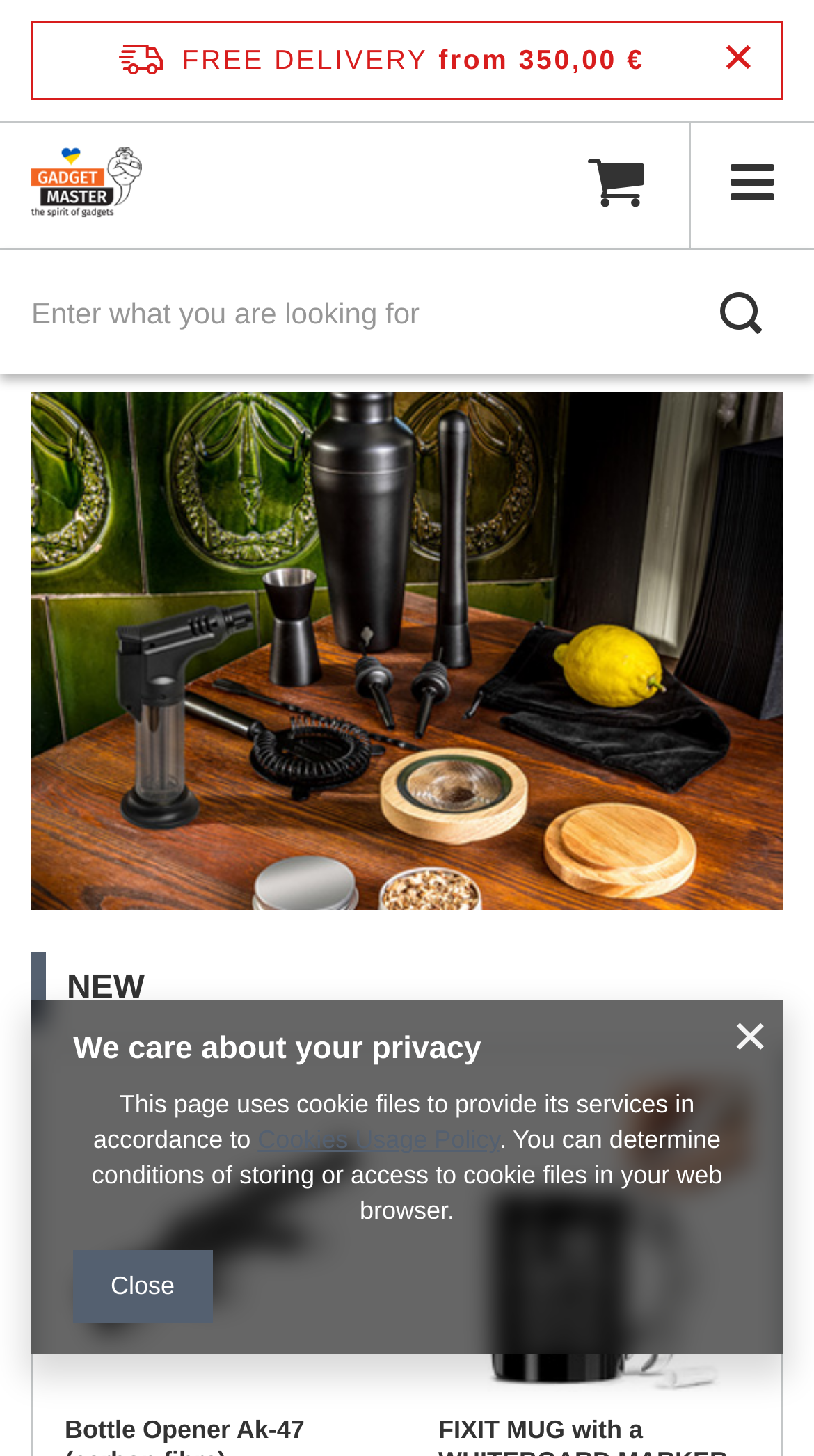Present a detailed account of what is displayed on the webpage.

This webpage is a gadget shop, where customers can buy gadgets at the best price and sell them with high profit. At the top of the page, there is a prominent notice "FREE DELIVERY" with a condition "from 350,00 €" written next to it. On the top-right corner, there is a small icon and a link to the website's main page with the title "Gadgets wholesale, gadget master, unique gifts". 

Below this, there is a search bar where customers can enter what they are looking for, accompanied by a "Search" button. On the right side of the search bar, there are two icons, one for a menu and another with an unknown function. 

The main content of the page is divided into sections. On the left side, there is a section titled "Shaker" with an image and a link to the product. On the right side, there are two sections, one titled "NEW" and another with two product links, "Bottle Opener Ak-47 (carbon fibre)" and "FIXIT MUG with a WHITEBOARD MARKER", each with an accompanying image. 

At the bottom of the page, there is a section about privacy, with a heading "We care about your privacy" and a paragraph explaining the use of cookie files. There is also a link to the "Cookies Usage Policy" and a "Close" button.